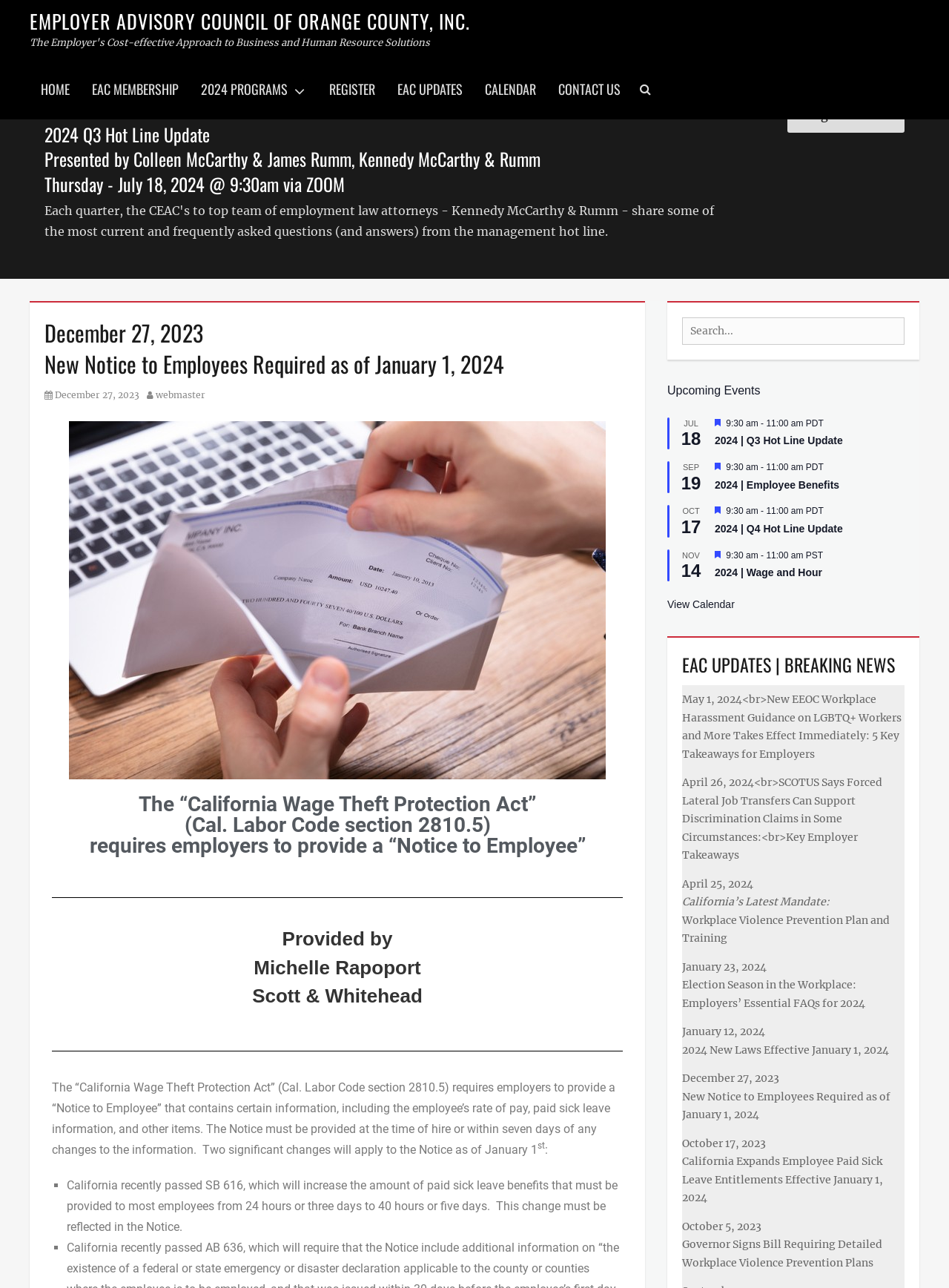What is the topic of the upcoming webinar on July 18, 2024?
Answer with a single word or phrase by referring to the visual content.

2024 Q3 Hot Line Update